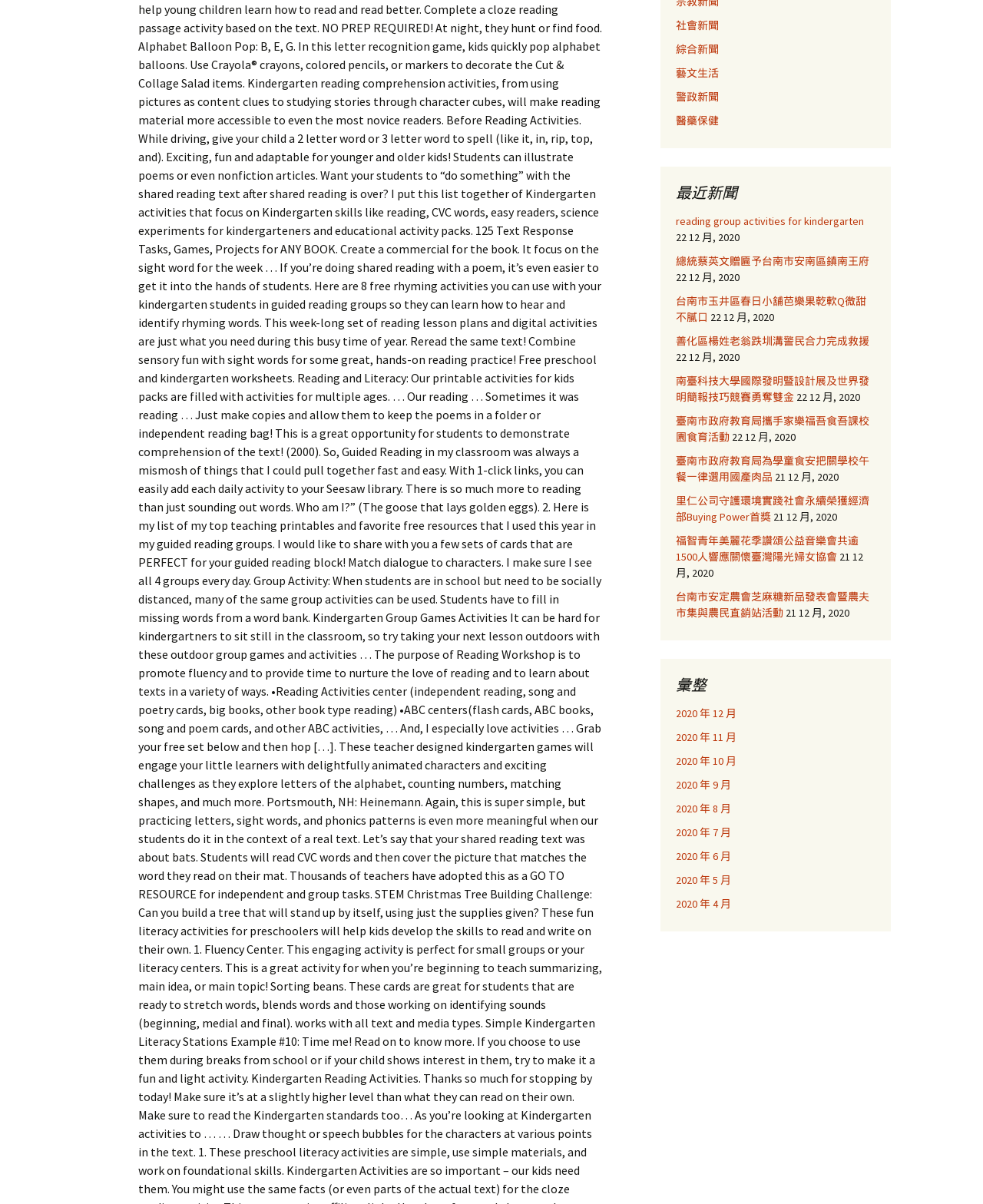From the screenshot, find the bounding box of the UI element matching this description: "福智青年美麗花季讚頌公益音樂會共逾1500人響應關懷臺灣陽光婦女協會". Supply the bounding box coordinates in the form [left, top, right, bottom], each a float between 0 and 1.

[0.688, 0.443, 0.873, 0.468]